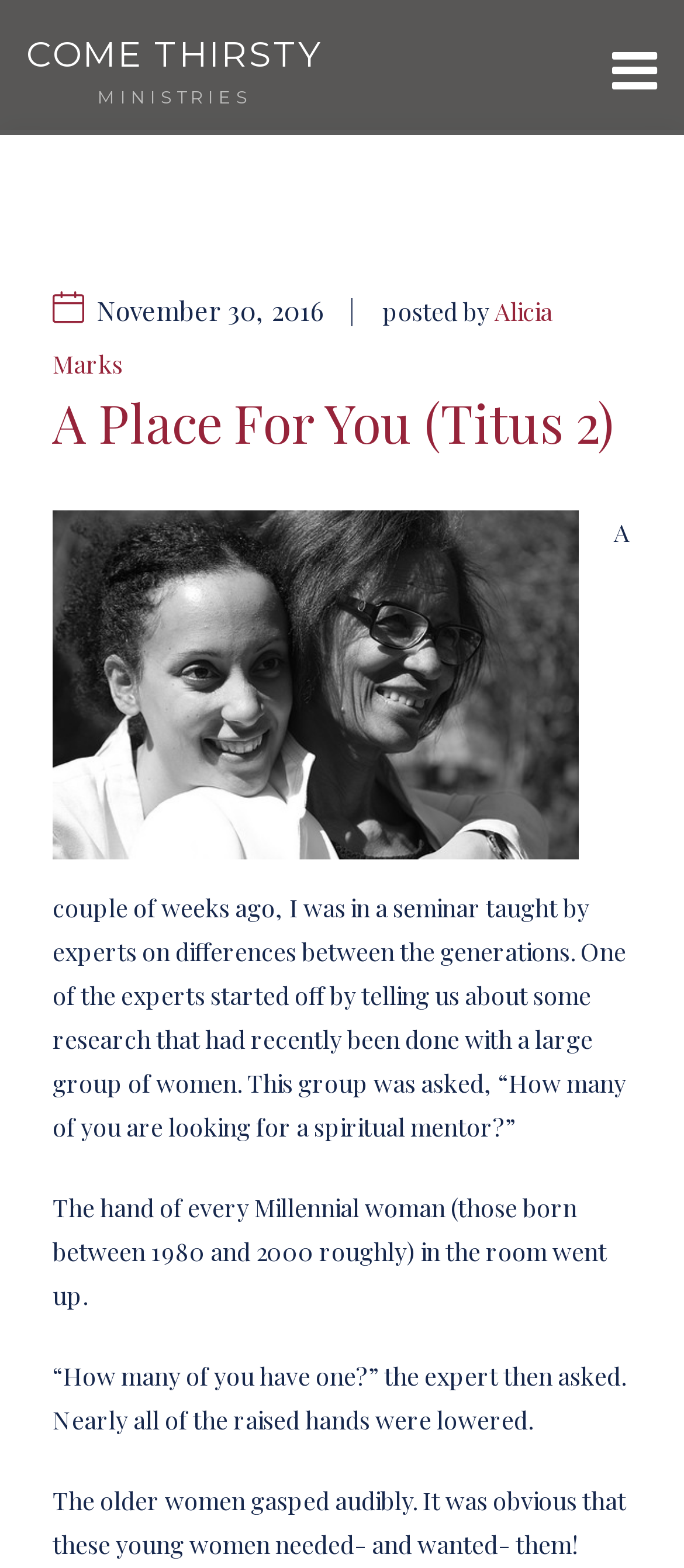What is the author's role?
Please provide a detailed and comprehensive answer to the question.

The author's role can be inferred from the text 'posted by Alicia Marks' which is part of the webpage content, indicating that Alicia Marks is the author of the article or blog post.